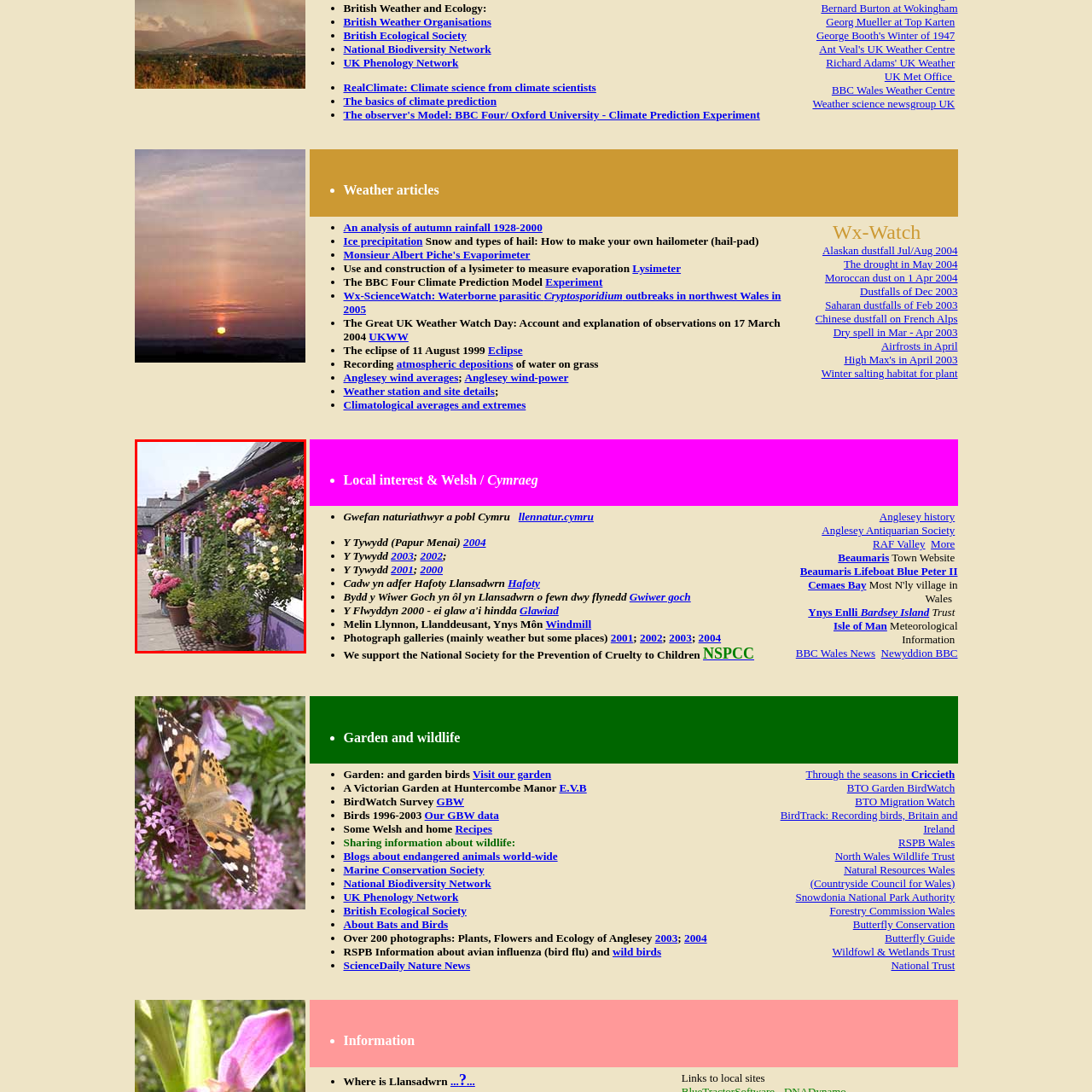Direct your attention to the section marked by the red bounding box and construct a detailed answer to the following question based on the image: What type of plants are cascading from pots?

The caption specifically mentions 'flowering plants' as the type of plants that are cascading from pots, creating a picturesque and inviting atmosphere.